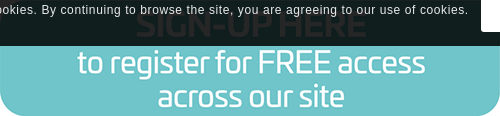Provide a brief response using a word or short phrase to this question:
What happens when a user continues to browse the site?

They agree to the cookie policy